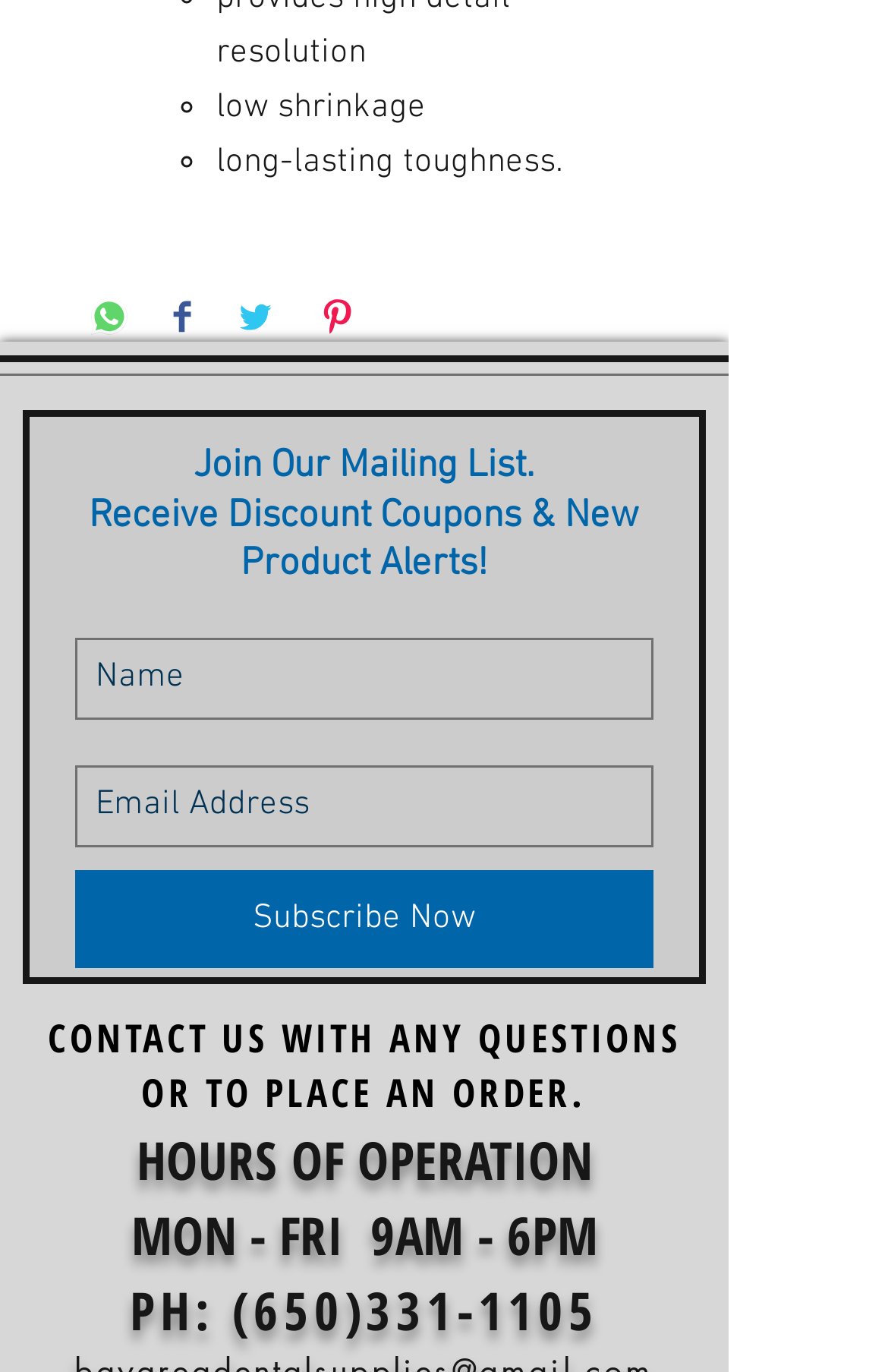Locate the bounding box coordinates of the area you need to click to fulfill this instruction: 'Enter zip code'. The coordinates must be in the form of four float numbers ranging from 0 to 1: [left, top, right, bottom].

None